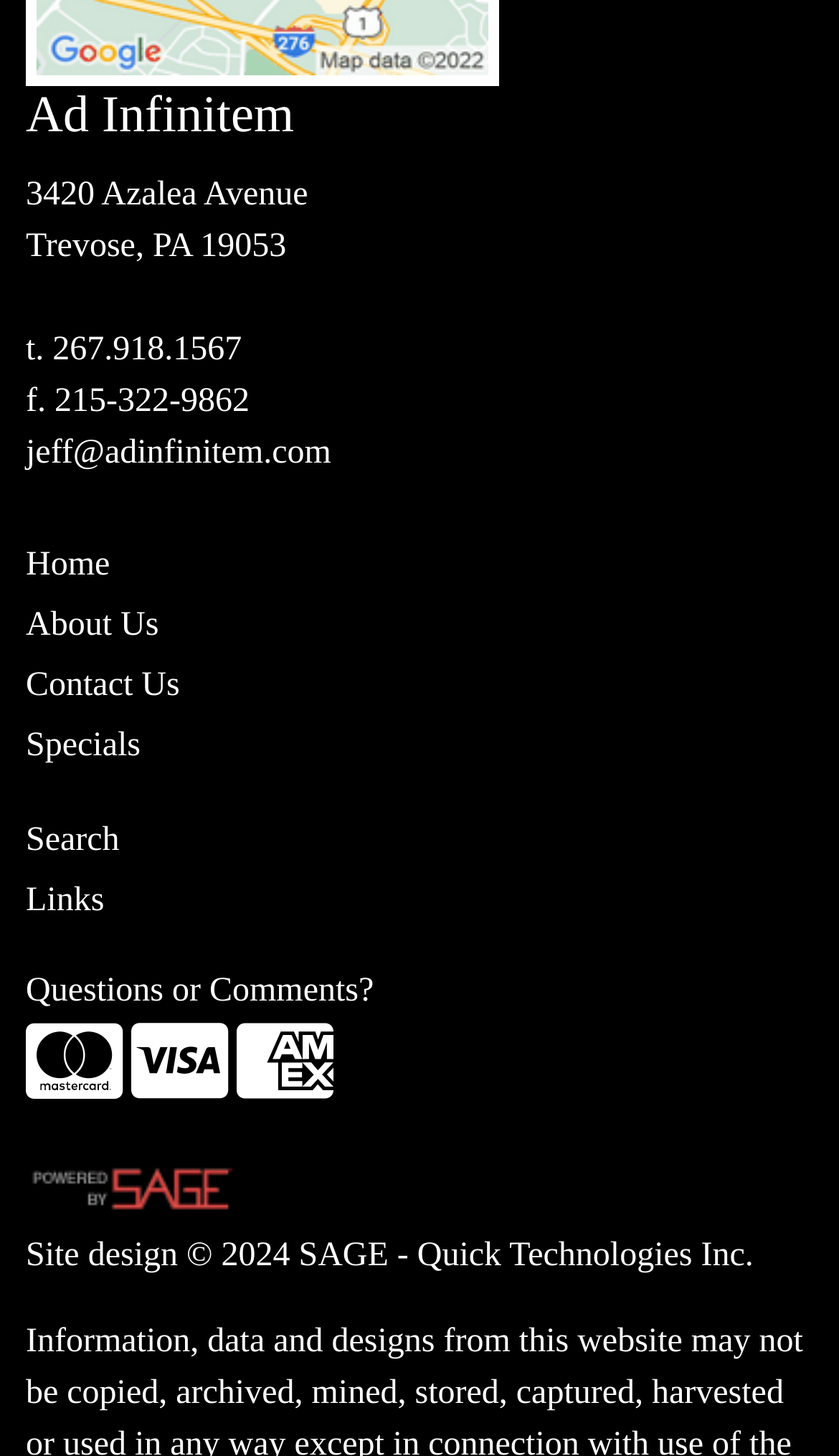What is the purpose of the webpage?
Look at the image and answer the question with a single word or phrase.

To provide information about Ad Infinitem